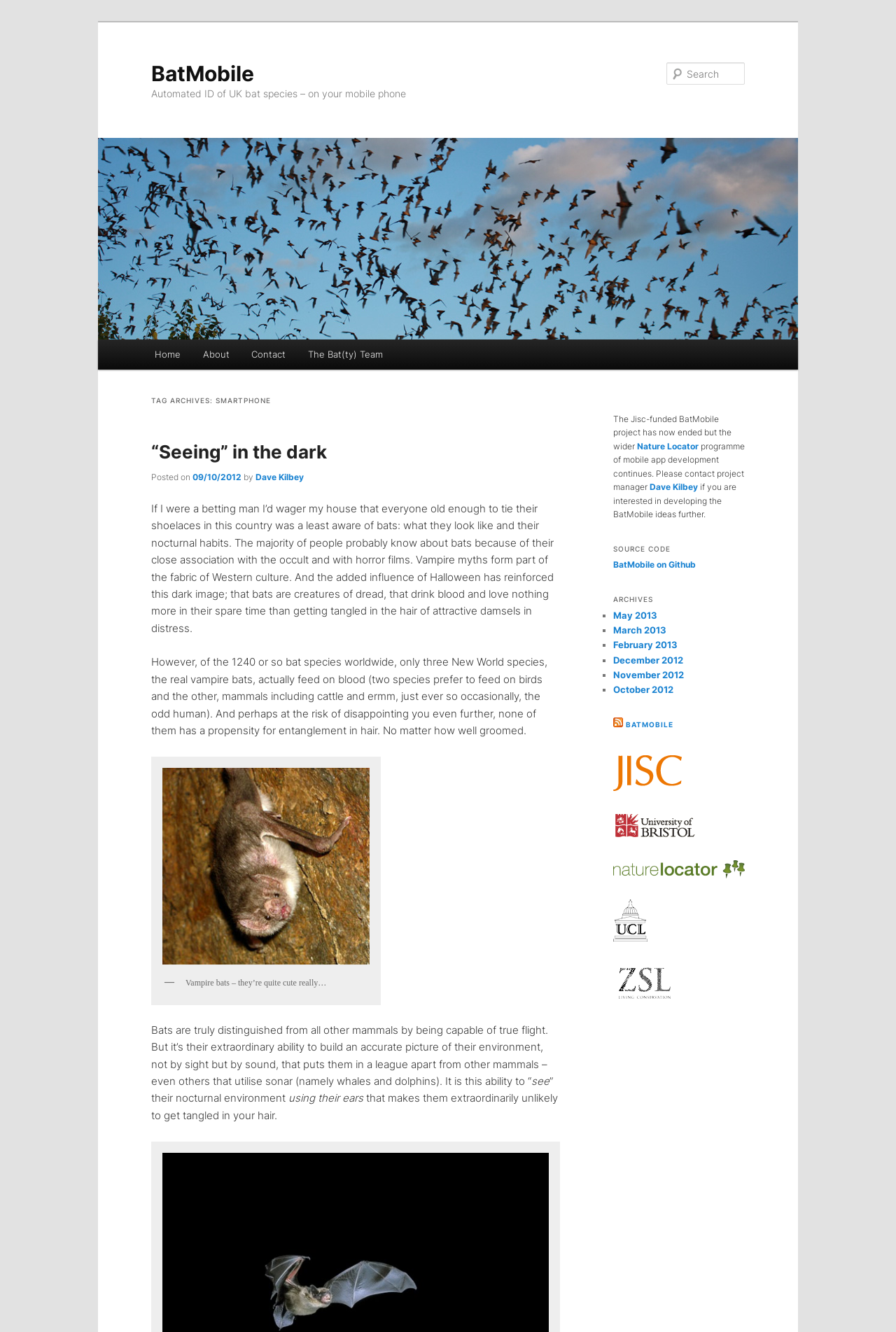What is the name of the project?
Give a comprehensive and detailed explanation for the question.

The name of the project is mentioned in the heading 'BatMobile' and also in the link 'BatMobile' which suggests that it is the name of the project.